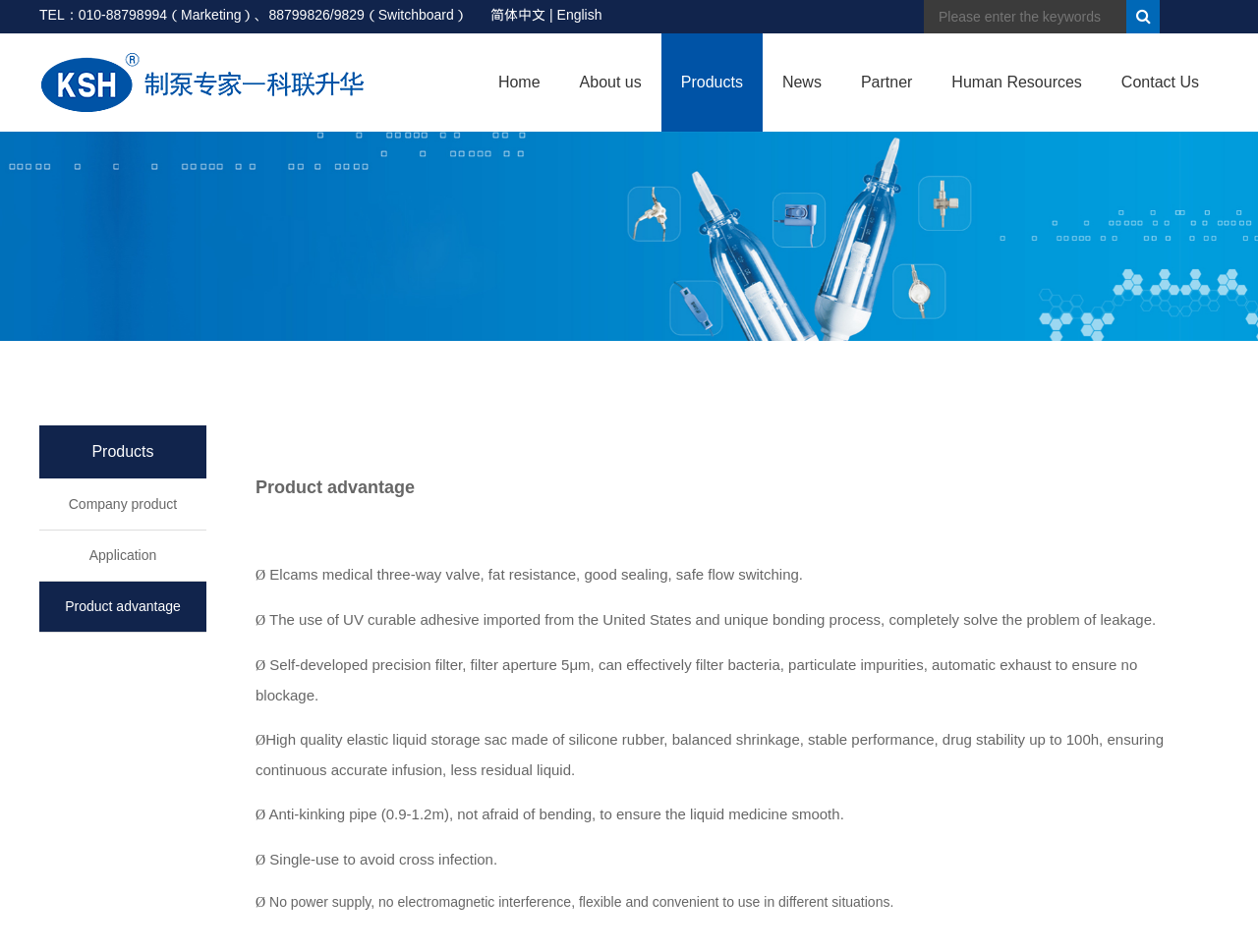Indicate the bounding box coordinates of the clickable region to achieve the following instruction: "Click on the company logo."

[0.031, 0.045, 0.318, 0.128]